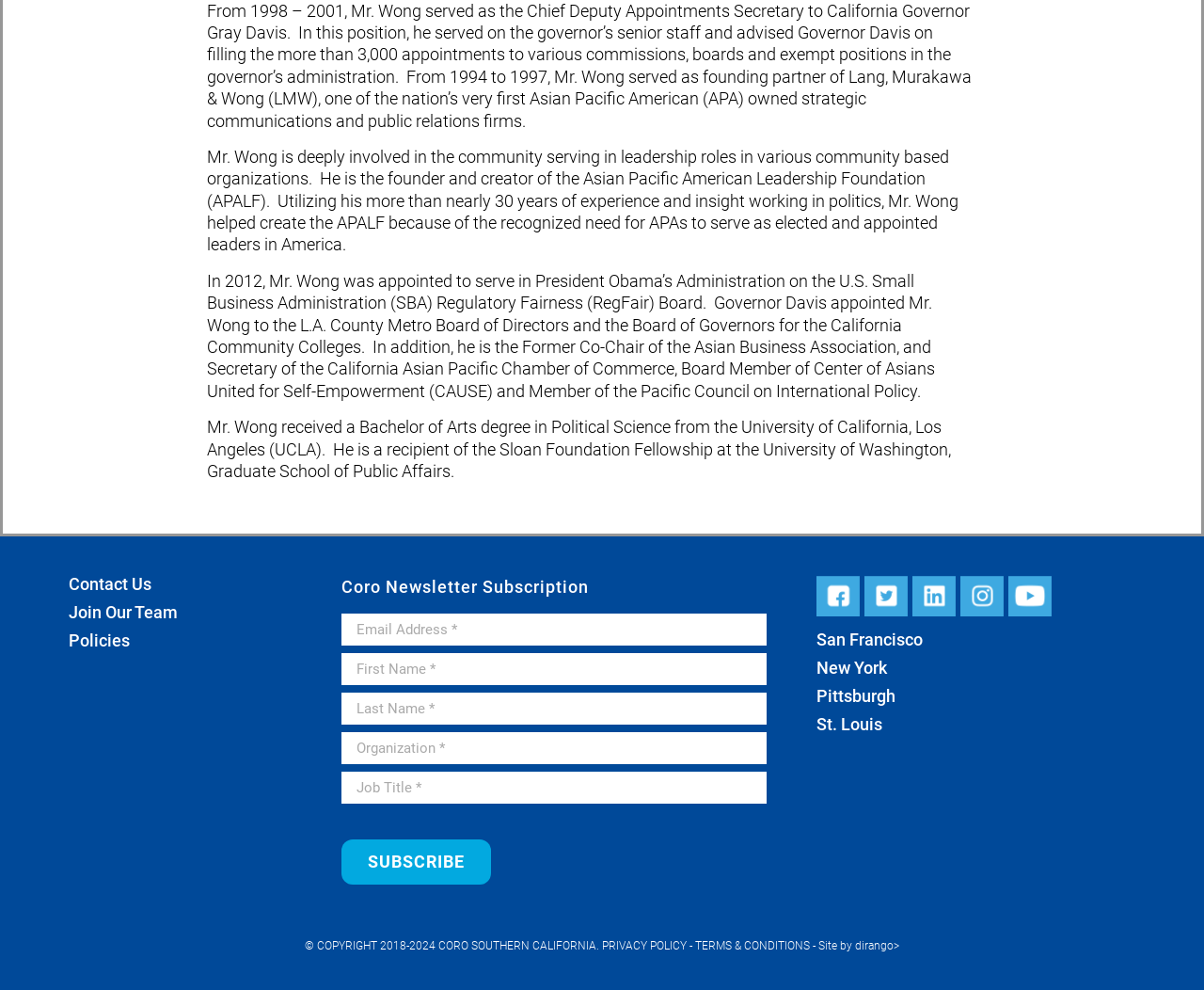What is Mr. Wong's occupation?
Based on the screenshot, answer the question with a single word or phrase.

Founder and creator